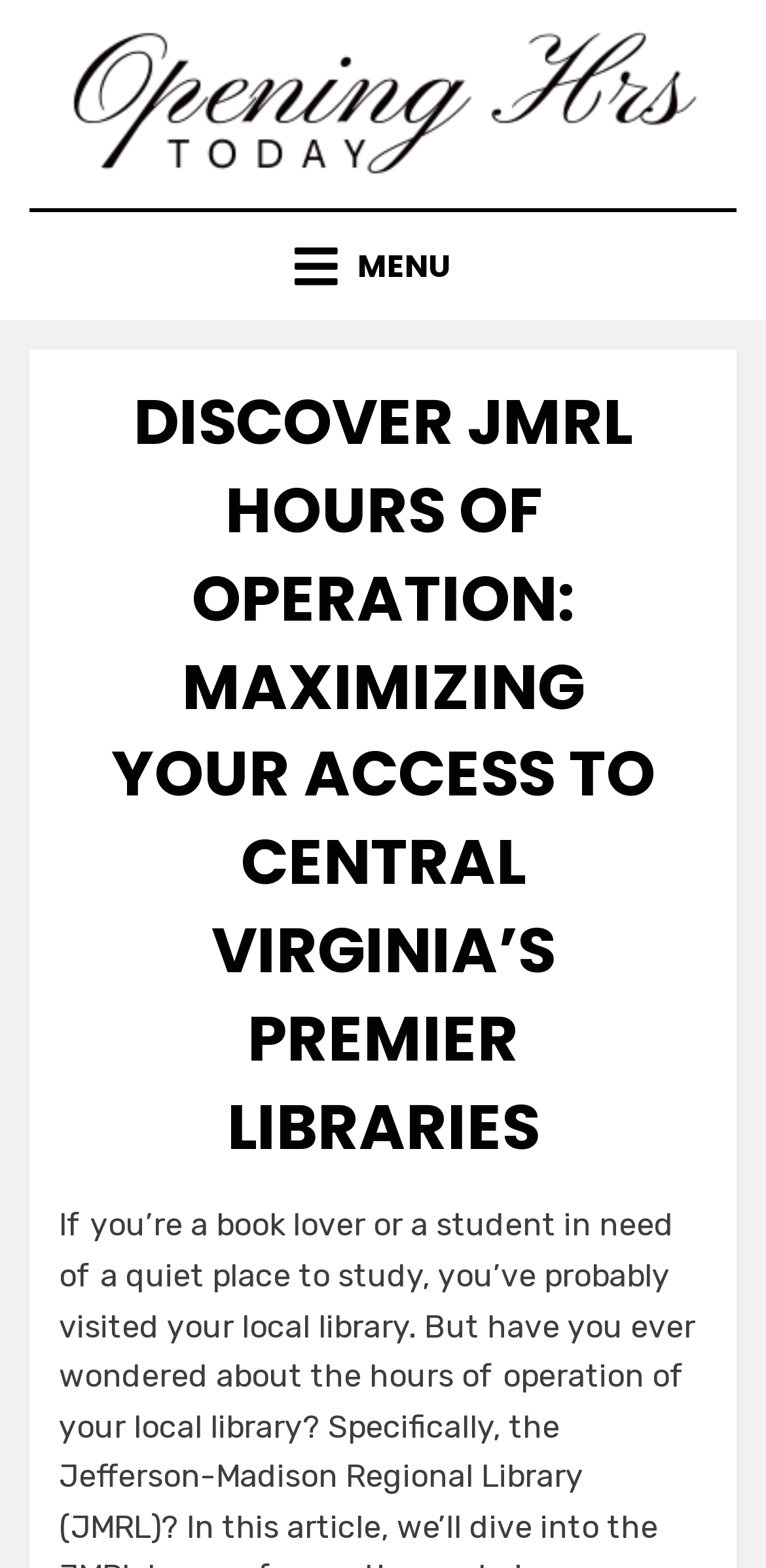Who posted the article?
Refer to the image and respond with a one-word or short-phrase answer.

admin